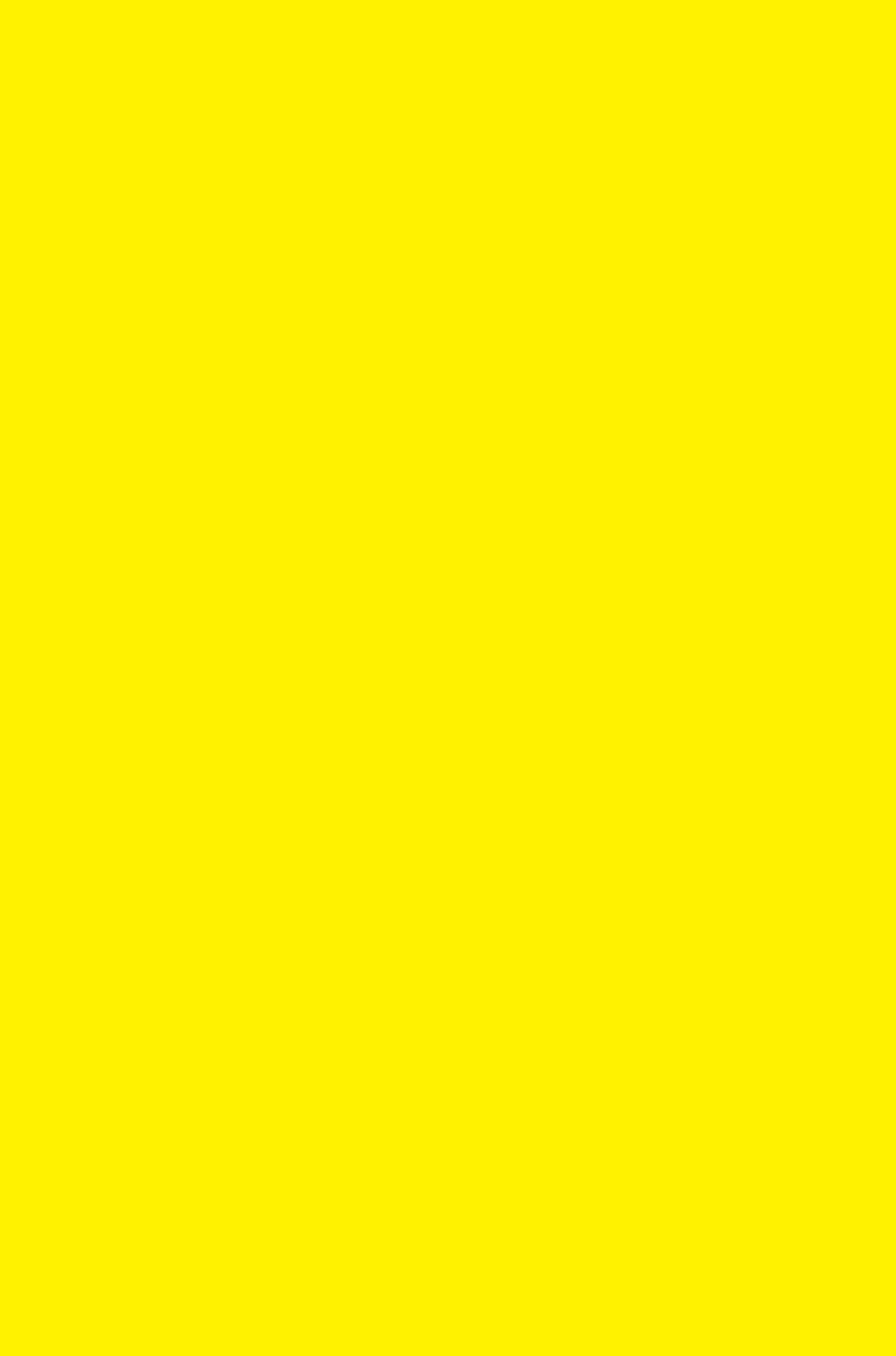Please study the image and answer the question comprehensively:
What does KidSport help with?

Based on the webpage, I can see that there is a tab labeled 'How does KidSport help?' which suggests that KidSport provides some kind of assistance or support. Therefore, the answer to this question is 'How does KidSport help?'.